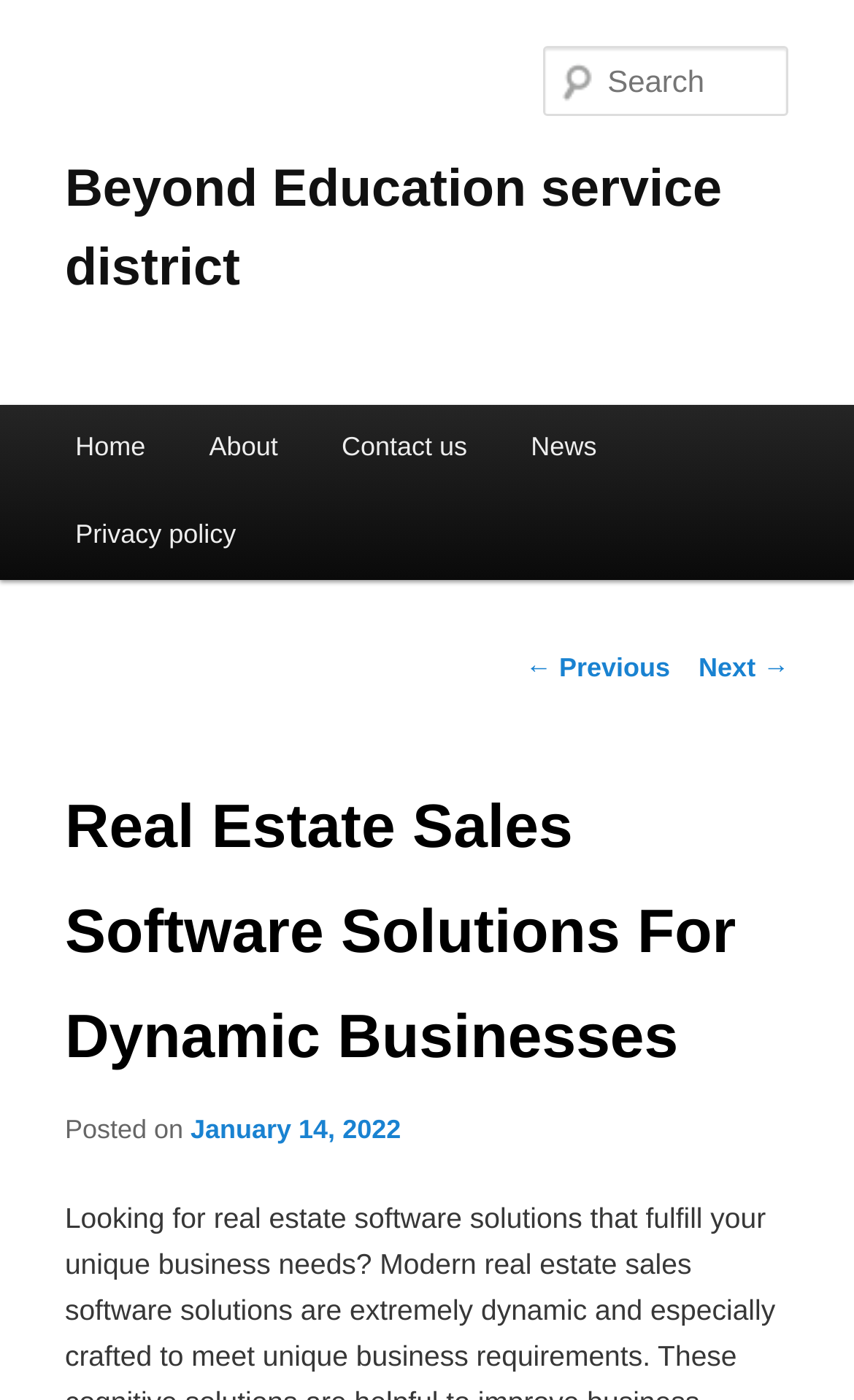For the given element description January 14, 2022, determine the bounding box coordinates of the UI element. The coordinates should follow the format (top-left x, top-left y, bottom-right x, bottom-right y) and be within the range of 0 to 1.

[0.223, 0.795, 0.469, 0.817]